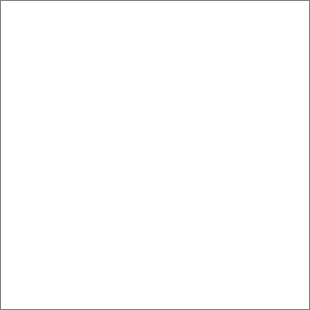Identify and describe all the elements present in the image.

The image features a promotional section titled "FRAGRANCE BY AD." Positioned prominently, it serves as an advertisement relevant to the content surrounding it. The area is designed to draw attention, likely aimed at prompting viewers to explore or purchase fragrance products. Below this heading, specific details or links related to fragrance offerings might be available, indicating a focus on beauty and personal care. The overall layout suggests an intention to enhance user engagement with the advertisement while seamlessly integrating it into the webpage's content.